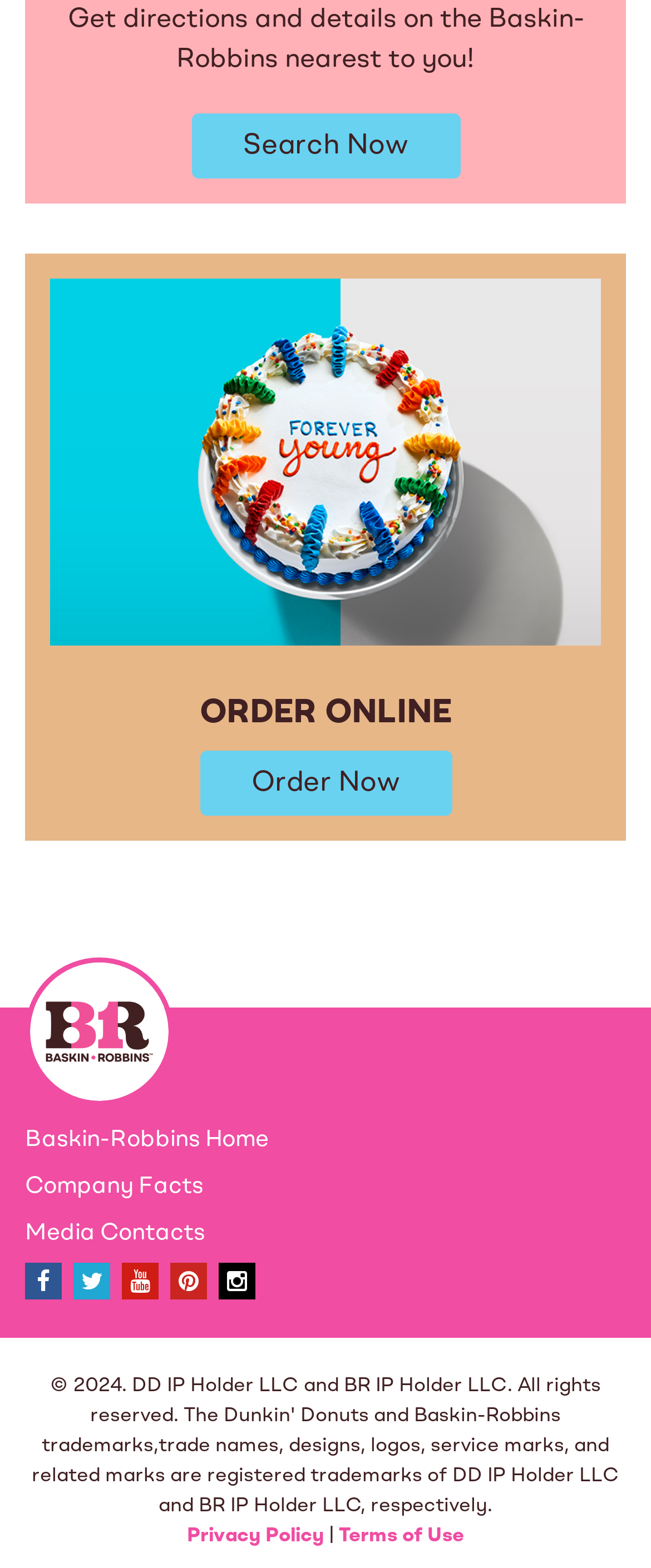Determine the bounding box coordinates of the target area to click to execute the following instruction: "Search for Baskin-Robbins locations."

[0.294, 0.073, 0.706, 0.114]